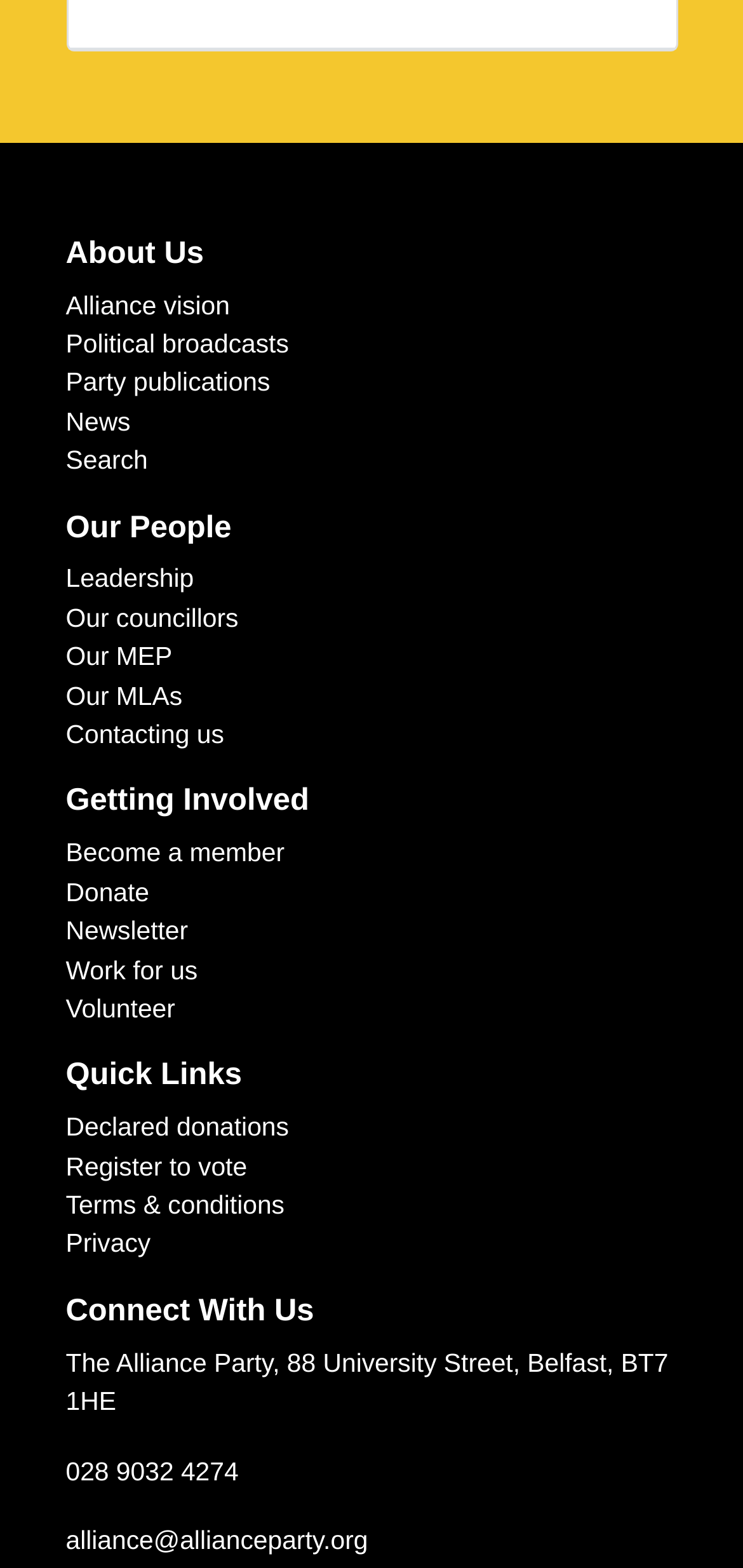Determine the bounding box coordinates of the clickable element to achieve the following action: 'Learn about Alliance vision'. Provide the coordinates as four float values between 0 and 1, formatted as [left, top, right, bottom].

[0.088, 0.185, 0.309, 0.204]